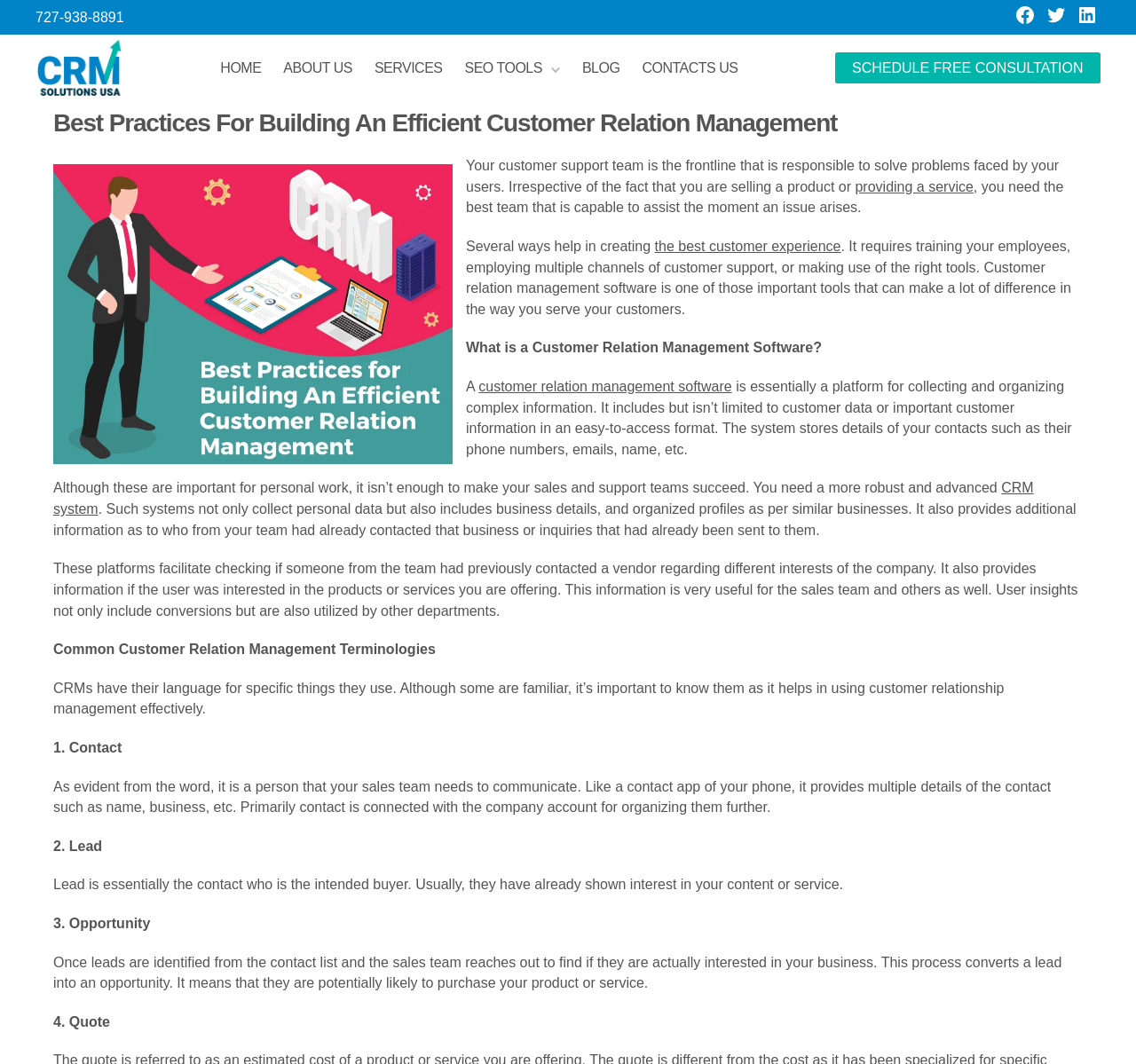What is the difference between a contact and an opportunity?
Please provide a single word or phrase answer based on the image.

A contact is a person, an opportunity is a potential sale